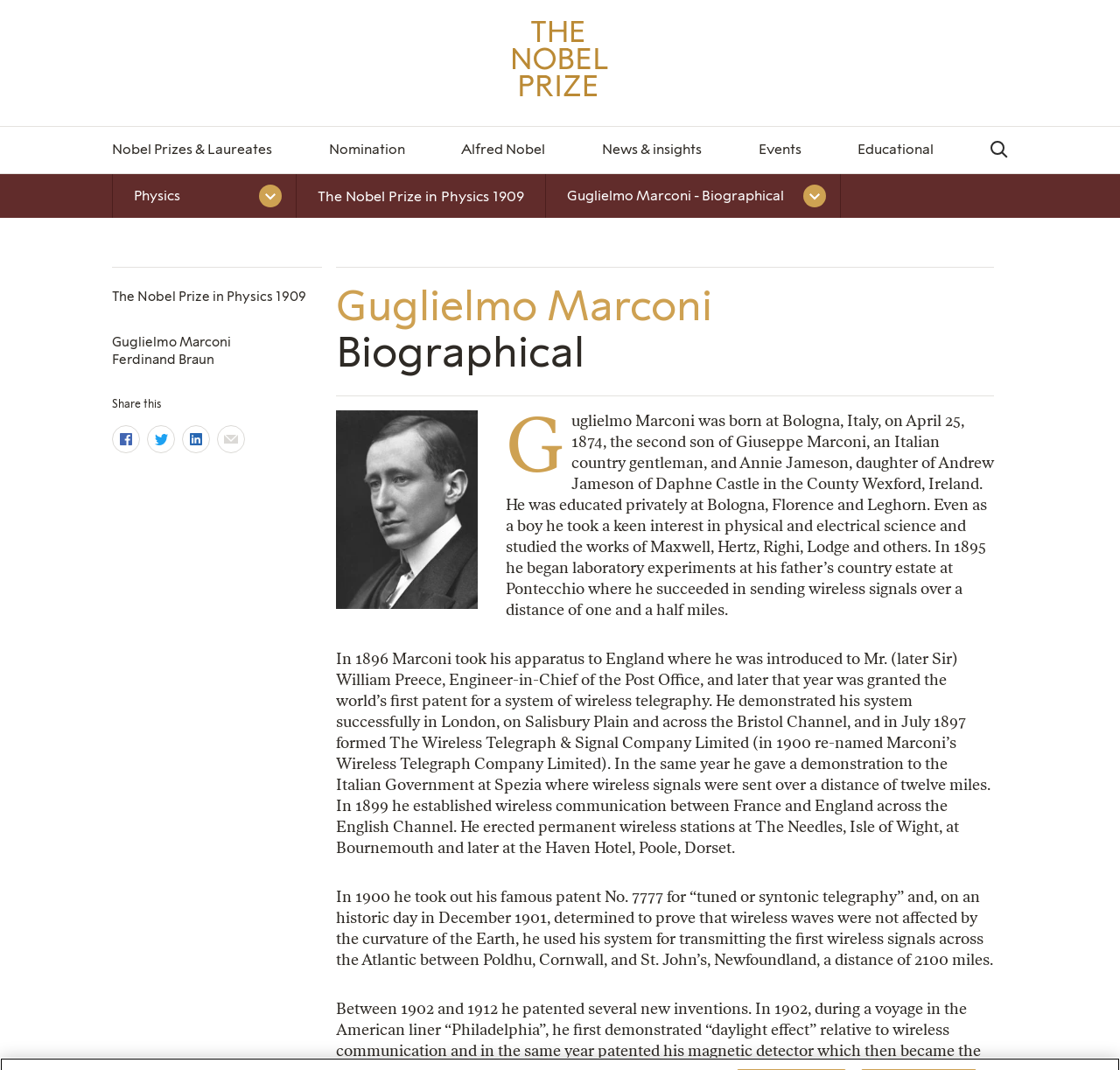Identify the bounding box coordinates of the section that should be clicked to achieve the task described: "Share this content on Facebook".

[0.1, 0.41, 0.125, 0.427]